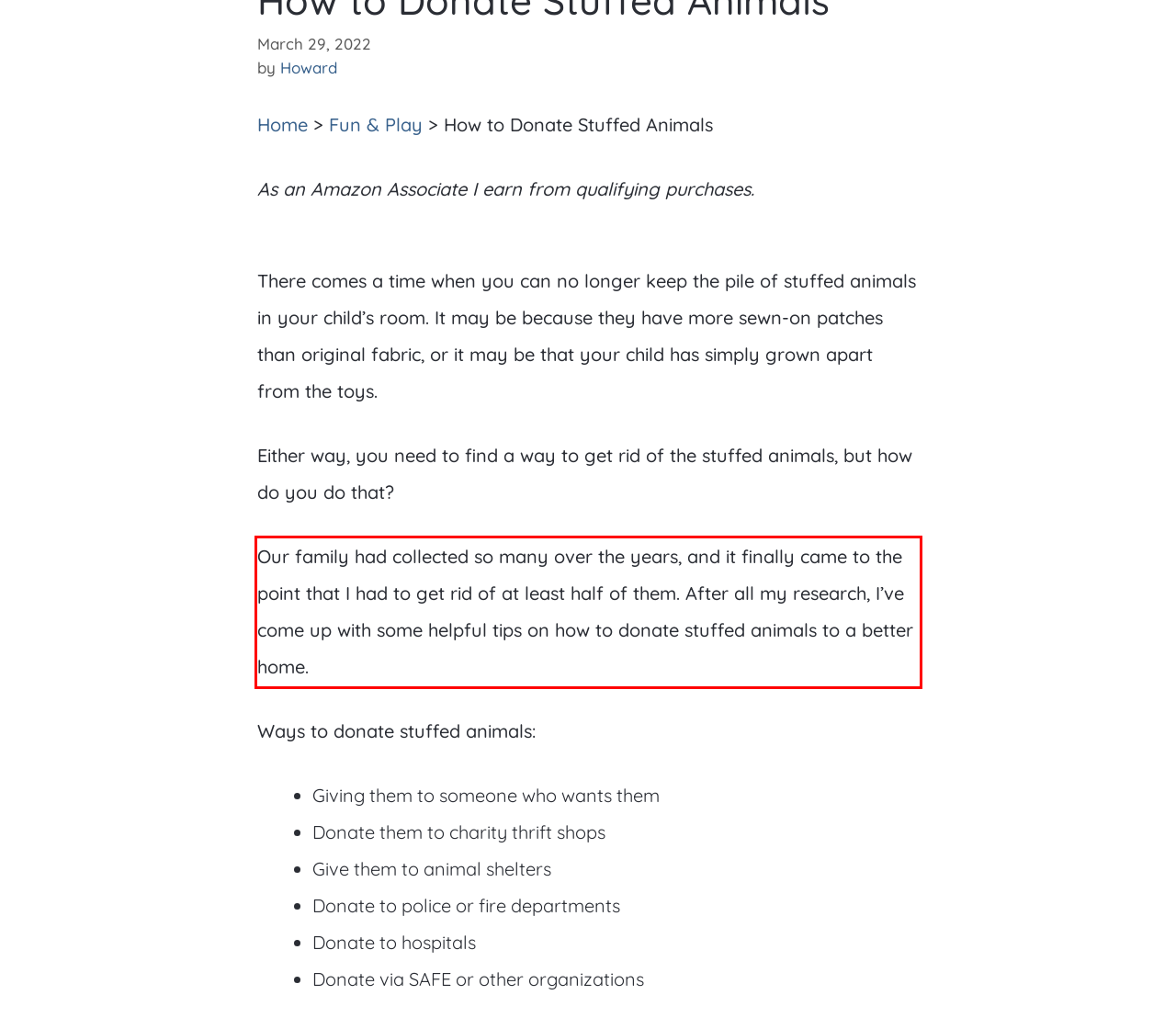Please identify the text within the red rectangular bounding box in the provided webpage screenshot.

Our family had collected so many over the years, and it finally came to the point that I had to get rid of at least half of them. After all my research, I’ve come up with some helpful tips on how to donate stuffed animals to a better home.